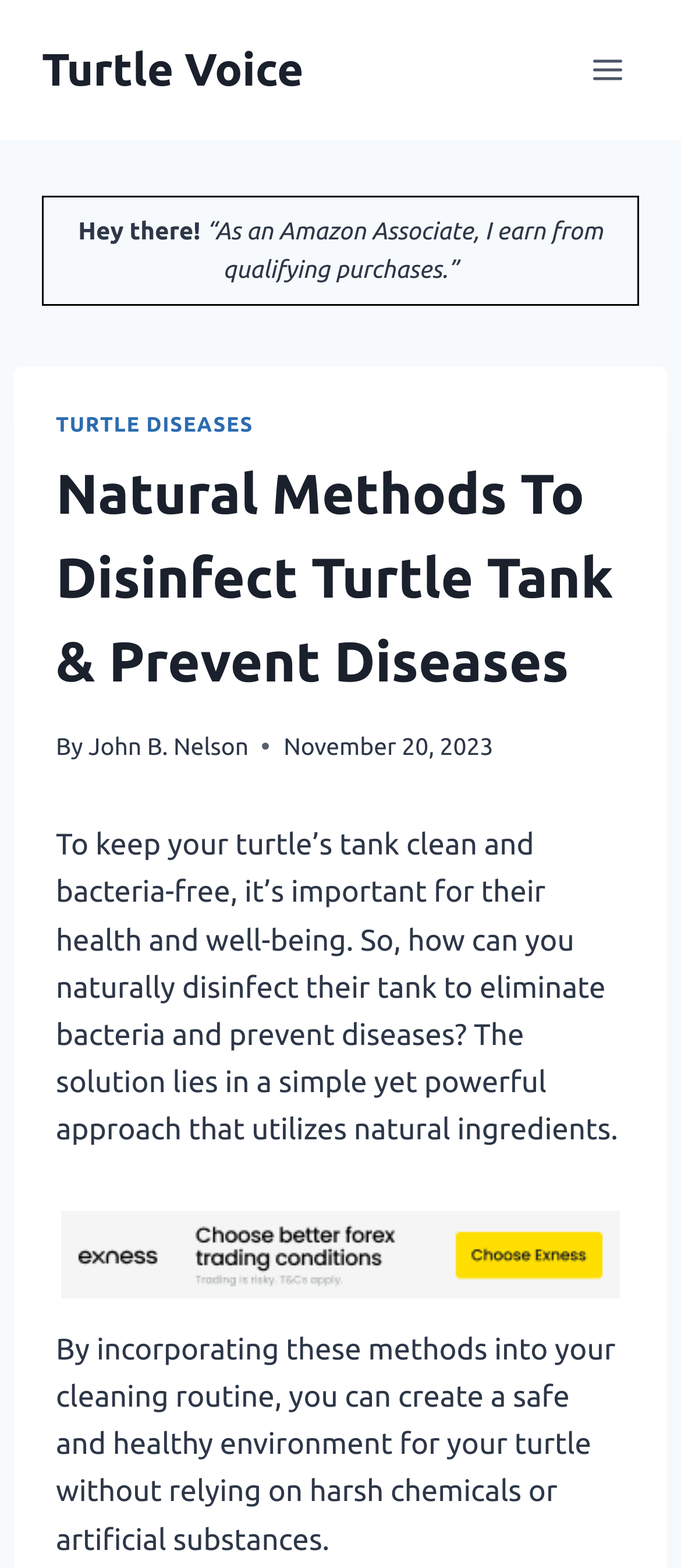What is the benefit of using natural methods to disinfect a turtle tank?
Utilize the information in the image to give a detailed answer to the question.

The benefit of using natural methods to disinfect a turtle tank can be inferred from the text, which states that by incorporating these methods, you can create a safe and healthy environment for your turtle without relying on harsh chemicals or artificial substances.